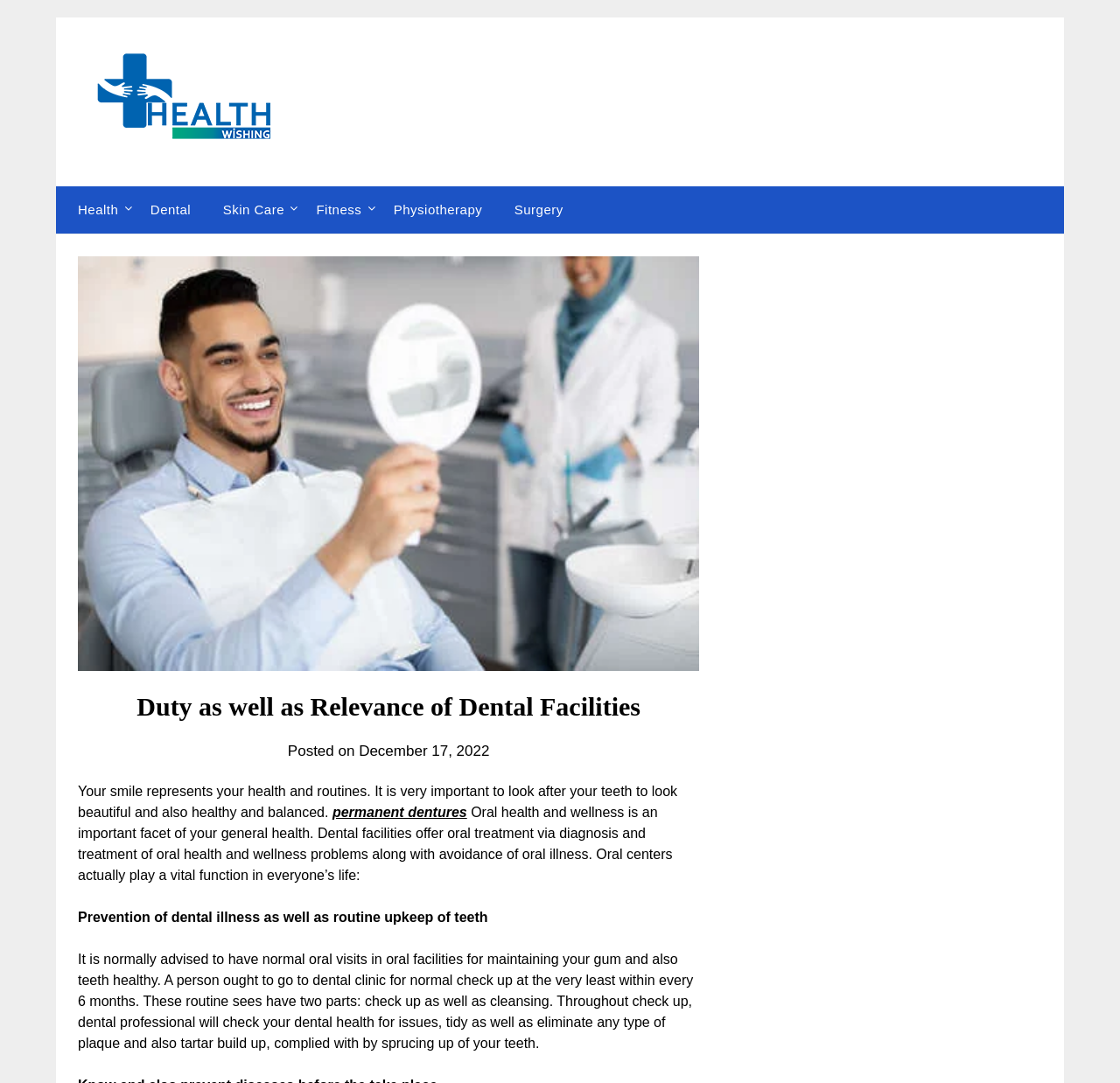Please determine the bounding box coordinates of the clickable area required to carry out the following instruction: "Search for something". The coordinates must be four float numbers between 0 and 1, represented as [left, top, right, bottom].

None